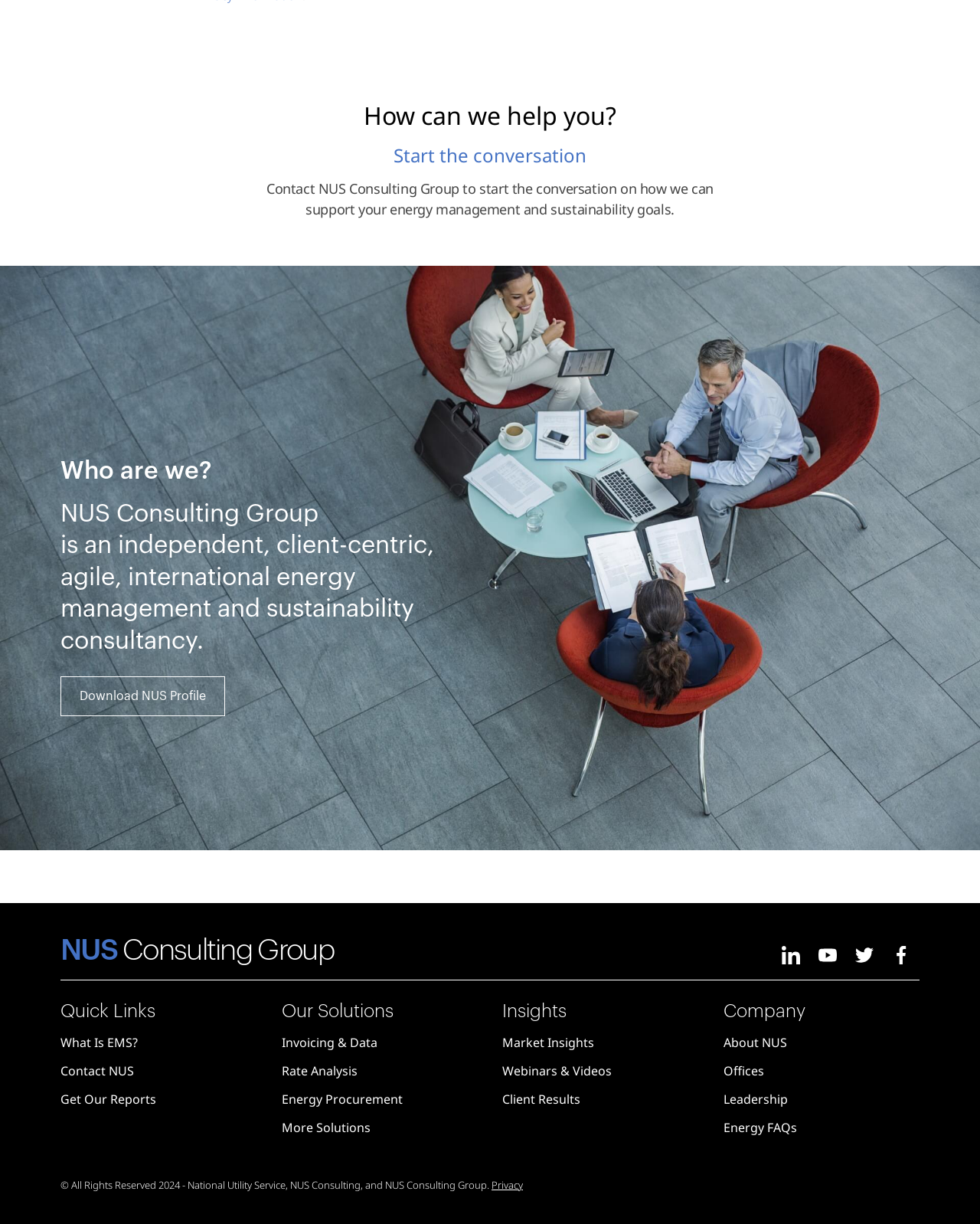Predict the bounding box coordinates of the area that should be clicked to accomplish the following instruction: "Download NUS Profile". The bounding box coordinates should consist of four float numbers between 0 and 1, i.e., [left, top, right, bottom].

[0.062, 0.552, 0.23, 0.585]